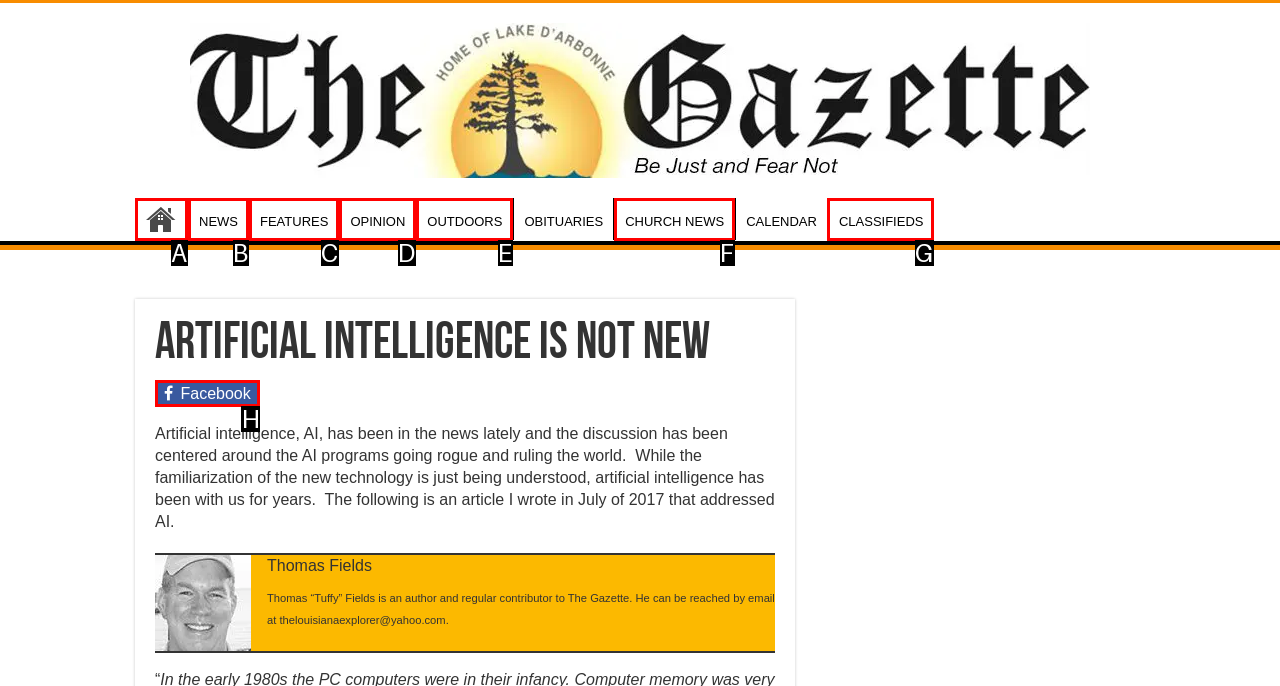Select the option that matches the description: CHURCH NEWS. Answer with the letter of the correct option directly.

F